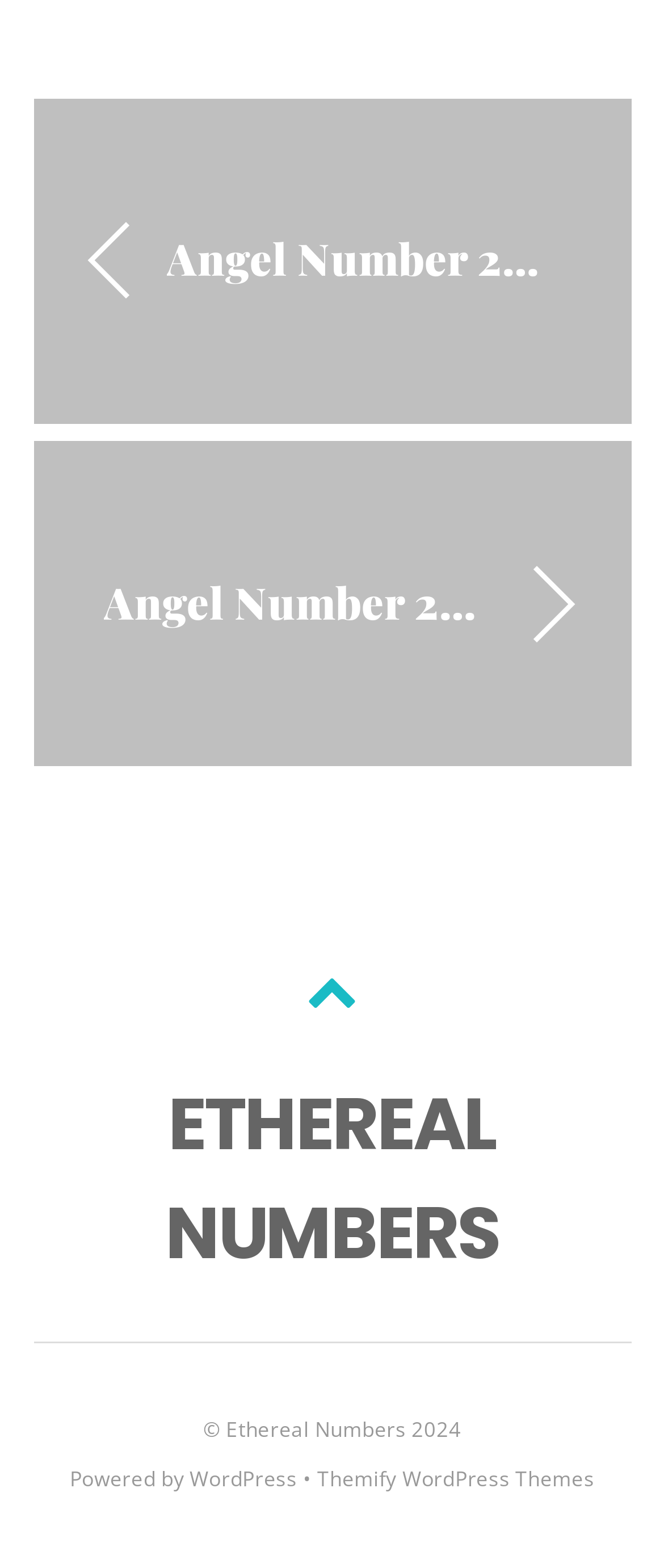What is the year of copyright?
Based on the content of the image, thoroughly explain and answer the question.

I found the StaticText element [62] with the text '2024' and bounding box coordinates [0.612, 0.903, 0.694, 0.921]. This text is likely to represent the year of copyright, as it is located near the copyright symbol and the website's name.